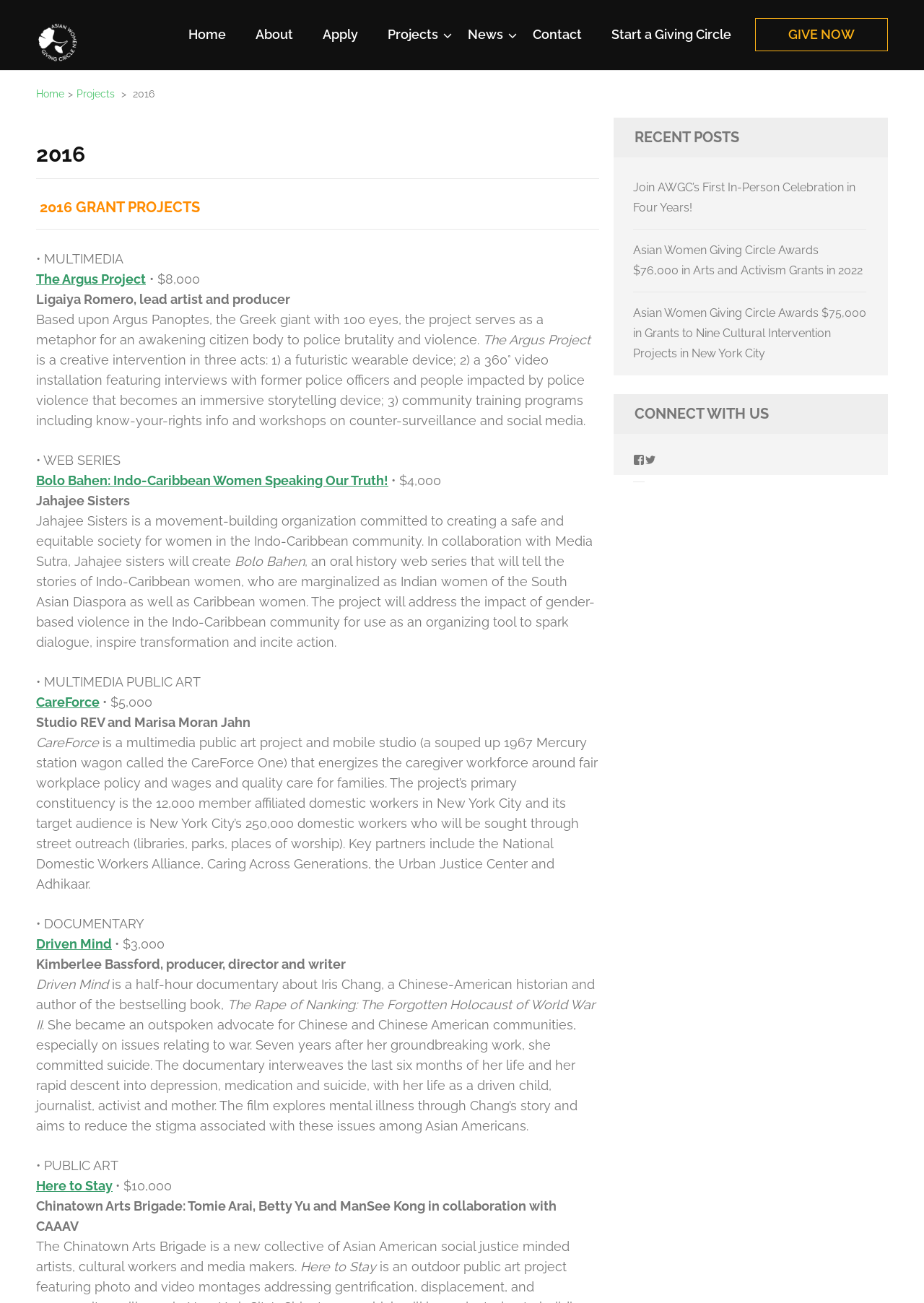How many recent posts are listed on this webpage?
Using the image, answer in one word or phrase.

3